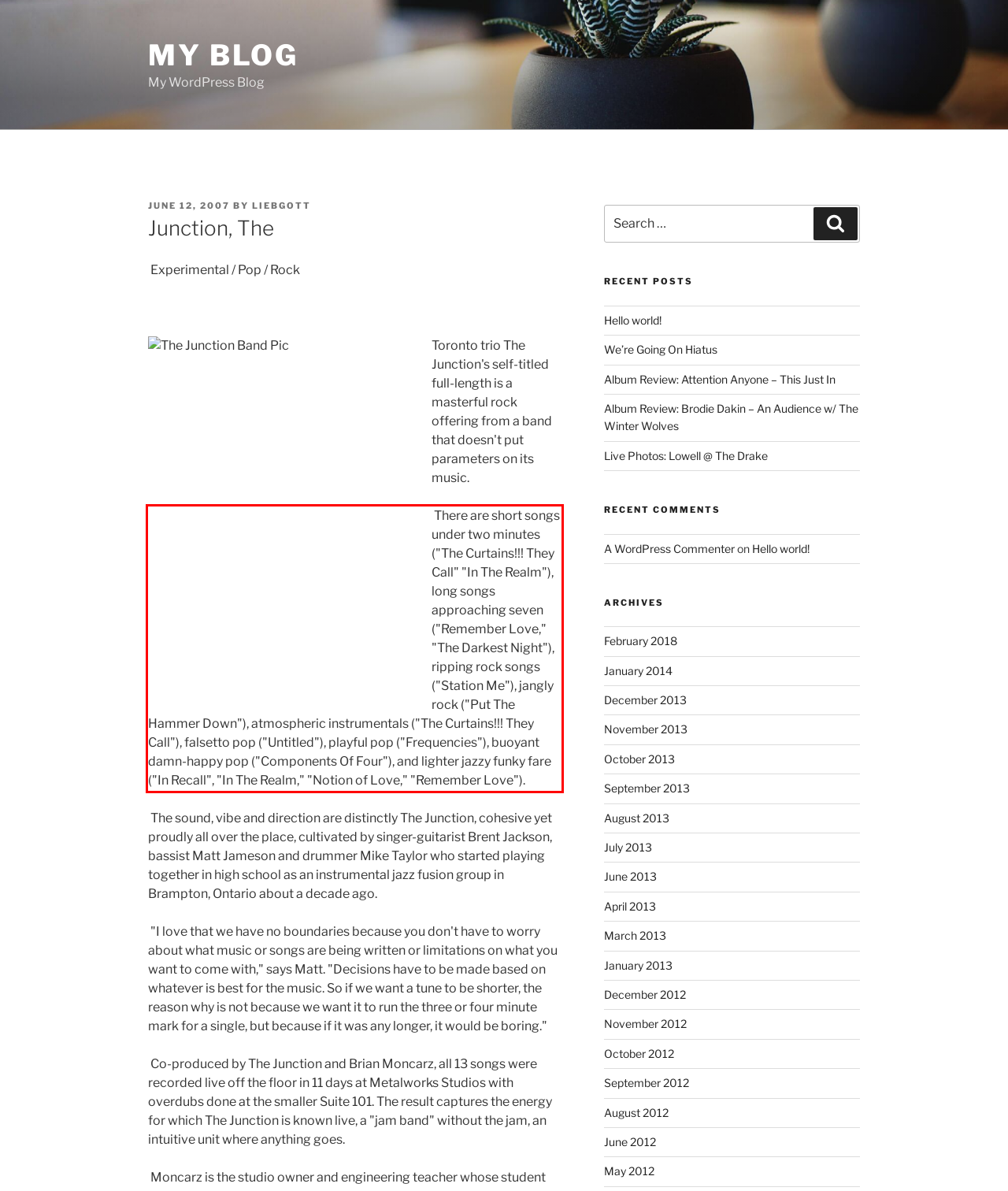You have a screenshot of a webpage with a red bounding box. Use OCR to generate the text contained within this red rectangle.

There are short songs under two minutes ("The Curtains!!! They Call" "In The Realm"), long songs approaching seven ("Remember Love," "The Darkest Night"), ripping rock songs ("Station Me"), jangly rock ("Put The Hammer Down"), atmospheric instrumentals ("The Curtains!!! They Call"), falsetto pop ("Untitled"), playful pop ("Frequencies"), buoyant damn-happy pop ("Components Of Four"), and lighter jazzy funky fare ("In Recall", "In The Realm," "Notion of Love," "Remember Love").